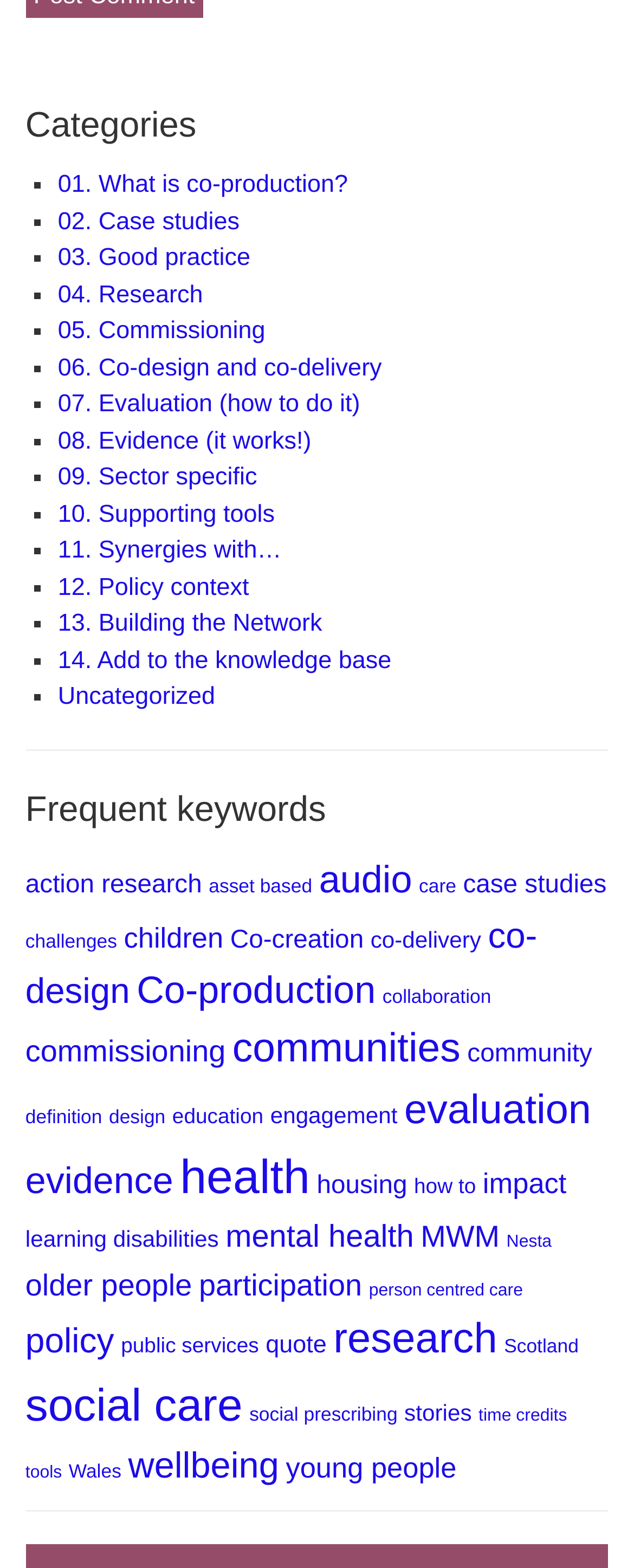What is the keyword with the most items?
Look at the image and respond with a one-word or short-phrase answer.

social care